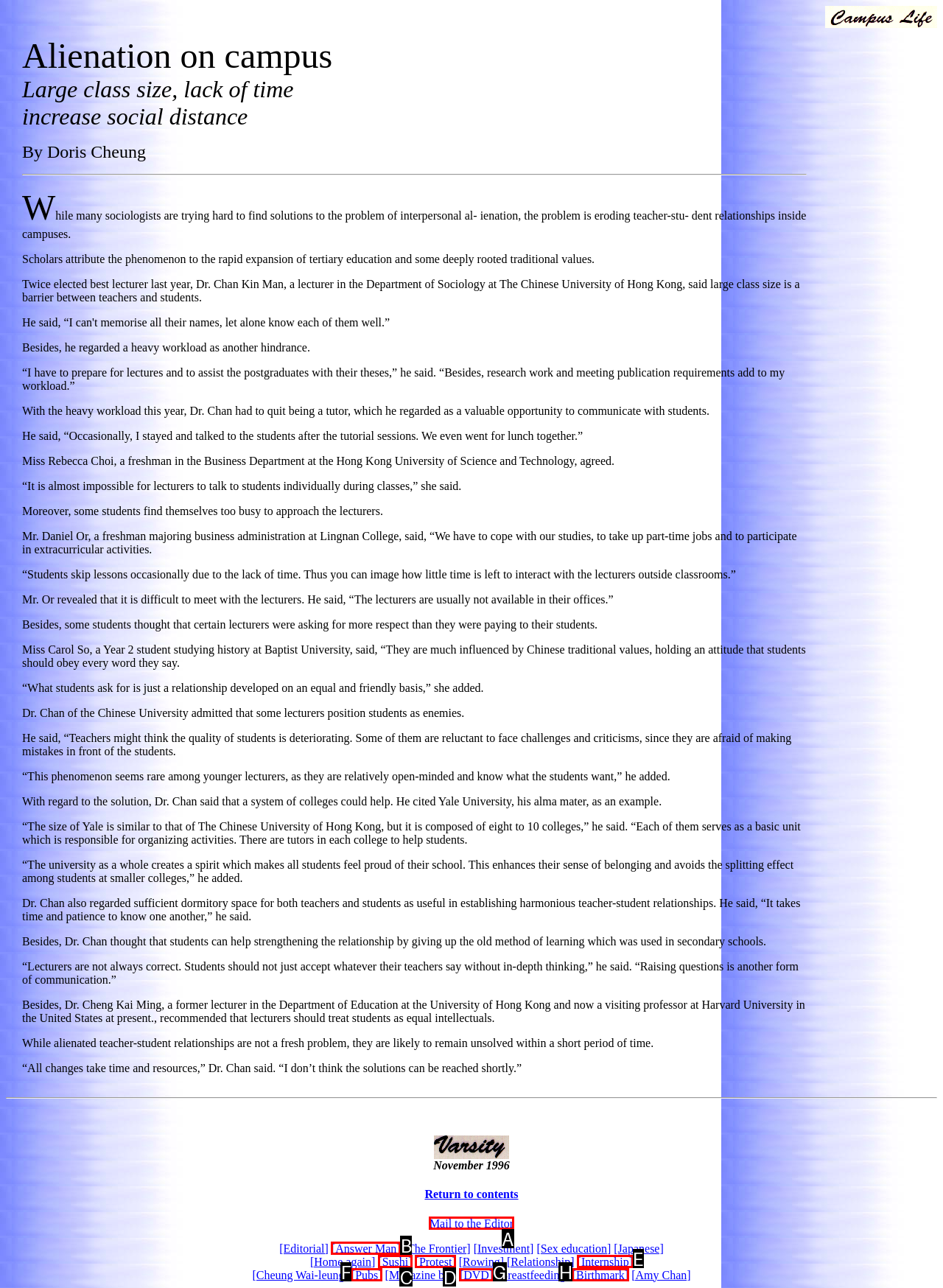Match the description: [DVD] to the correct HTML element. Provide the letter of your choice from the given options.

G